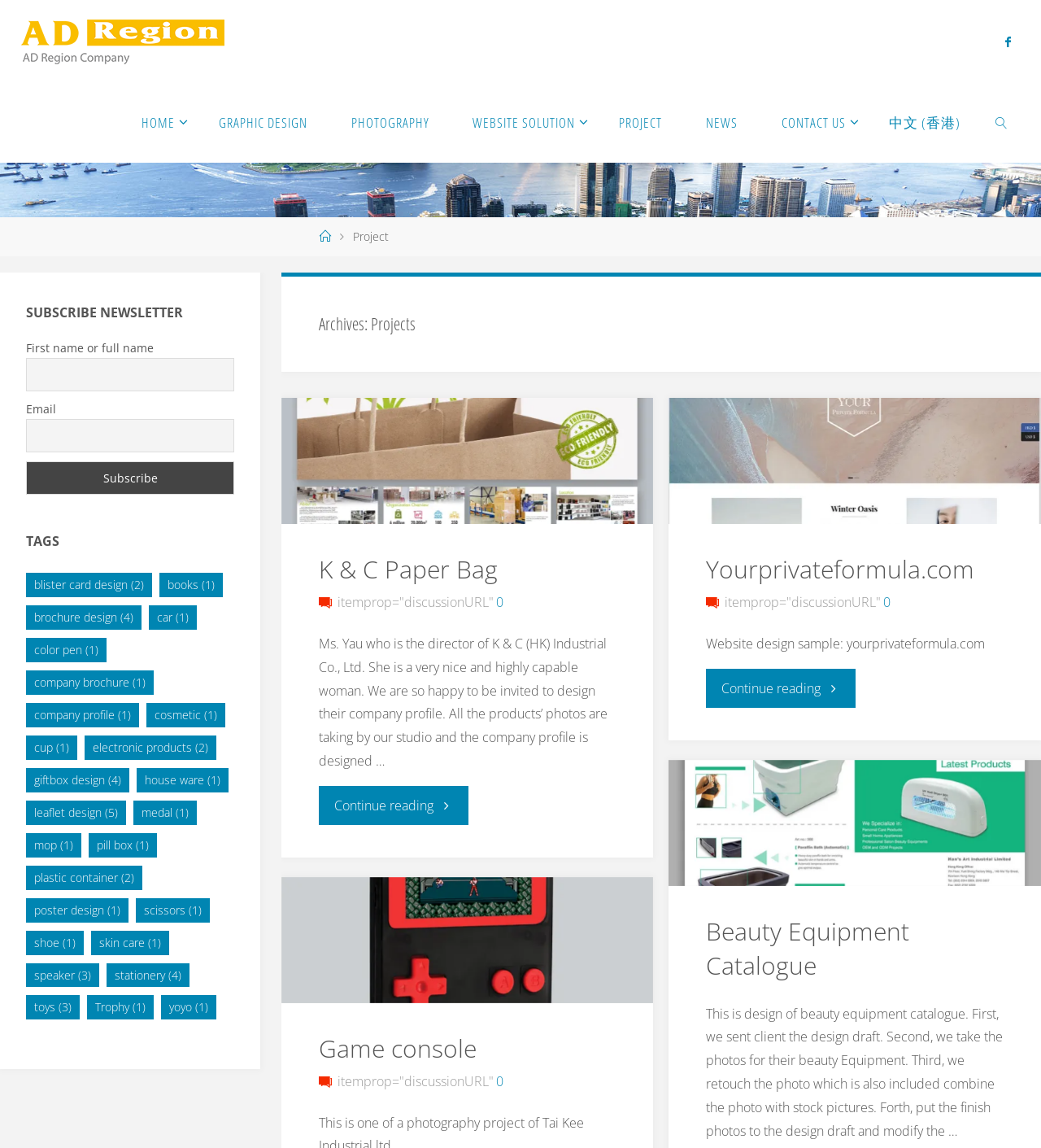Please mark the clickable region by giving the bounding box coordinates needed to complete this instruction: "View 'Beauty Equipment Catalogue'".

[0.642, 0.662, 1.0, 0.772]